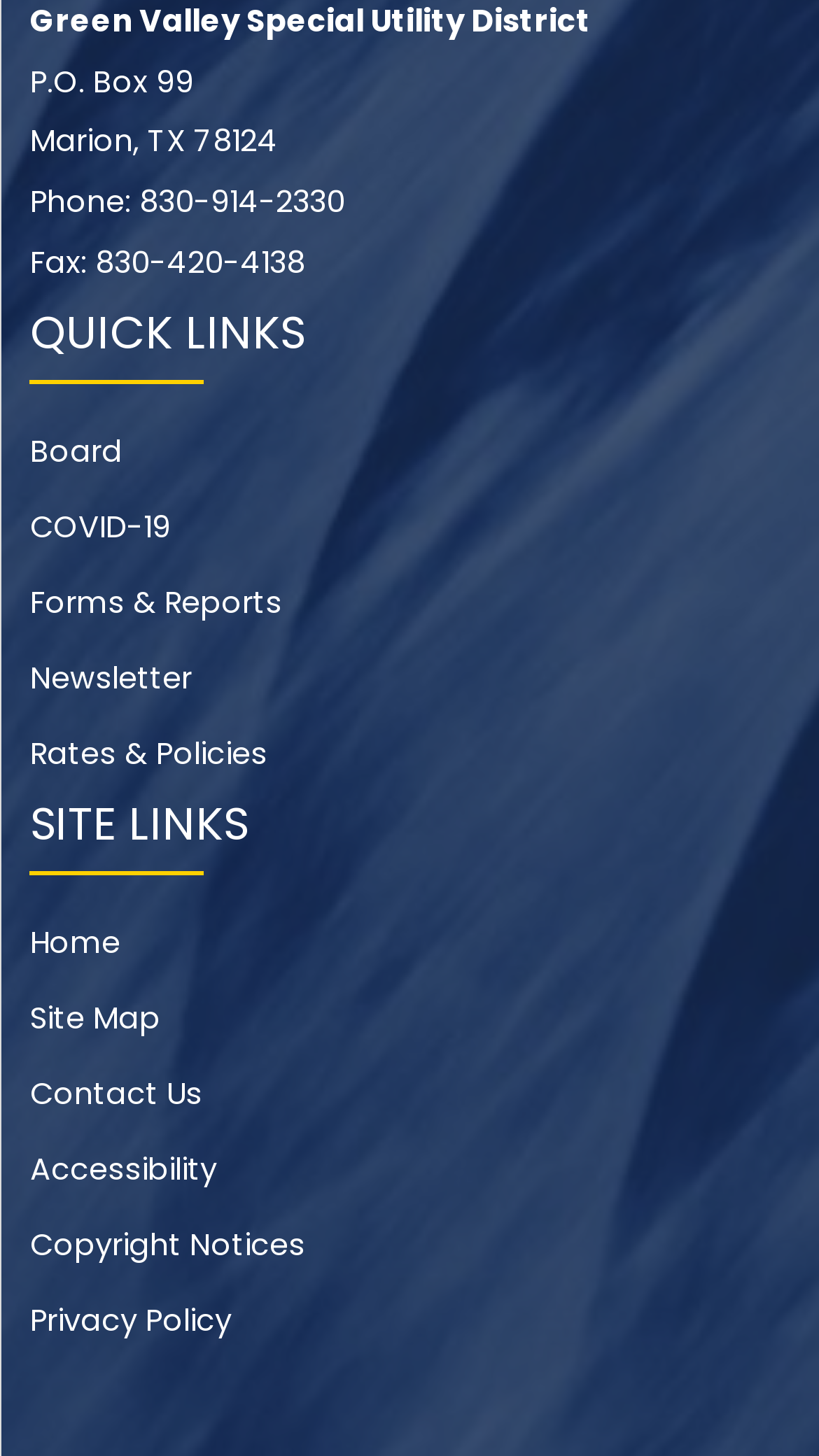Predict the bounding box of the UI element based on this description: "Built by Hambly Freeman".

None